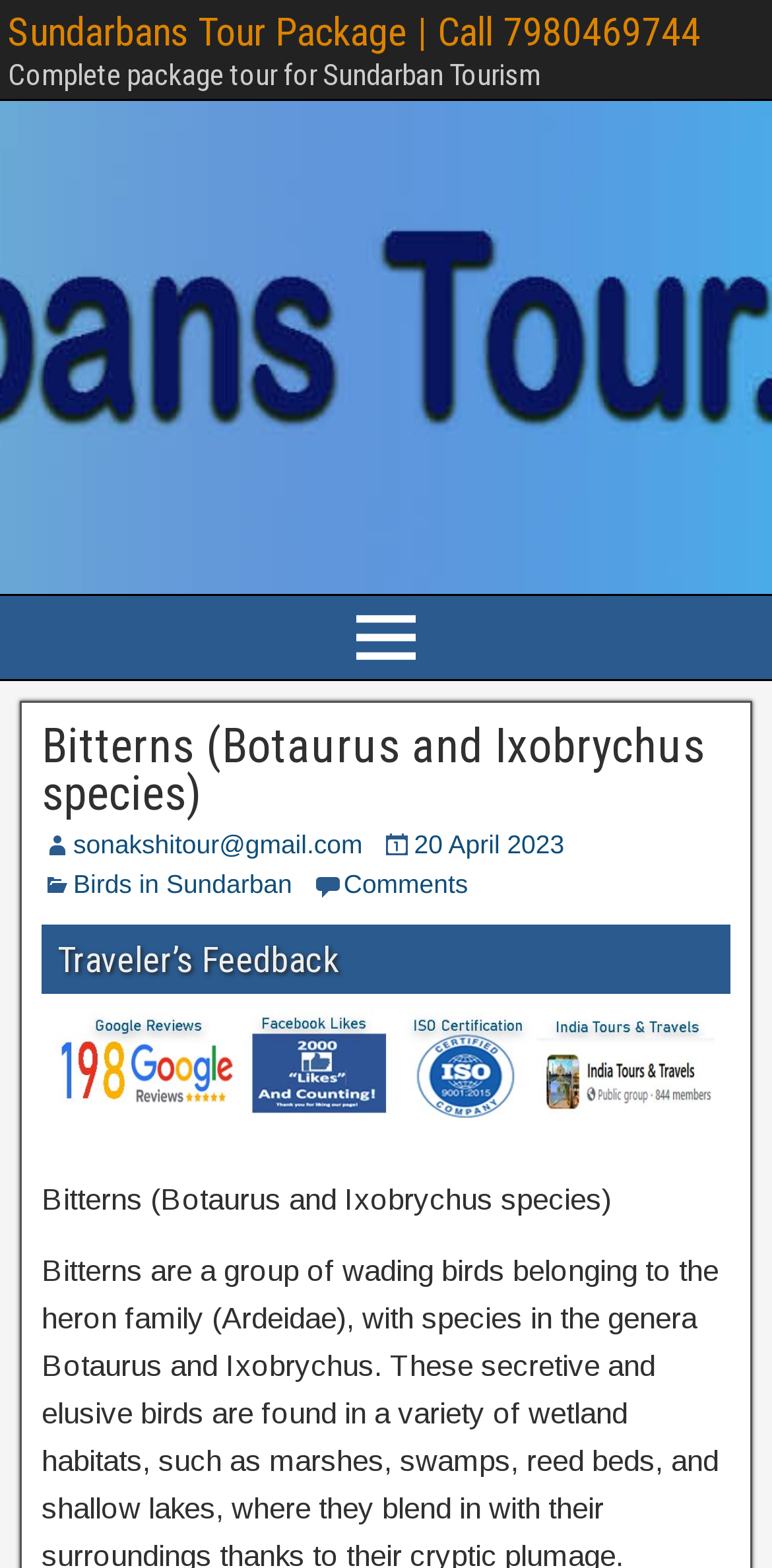Based on the description "Comments", find the bounding box of the specified UI element.

[0.445, 0.554, 0.606, 0.573]